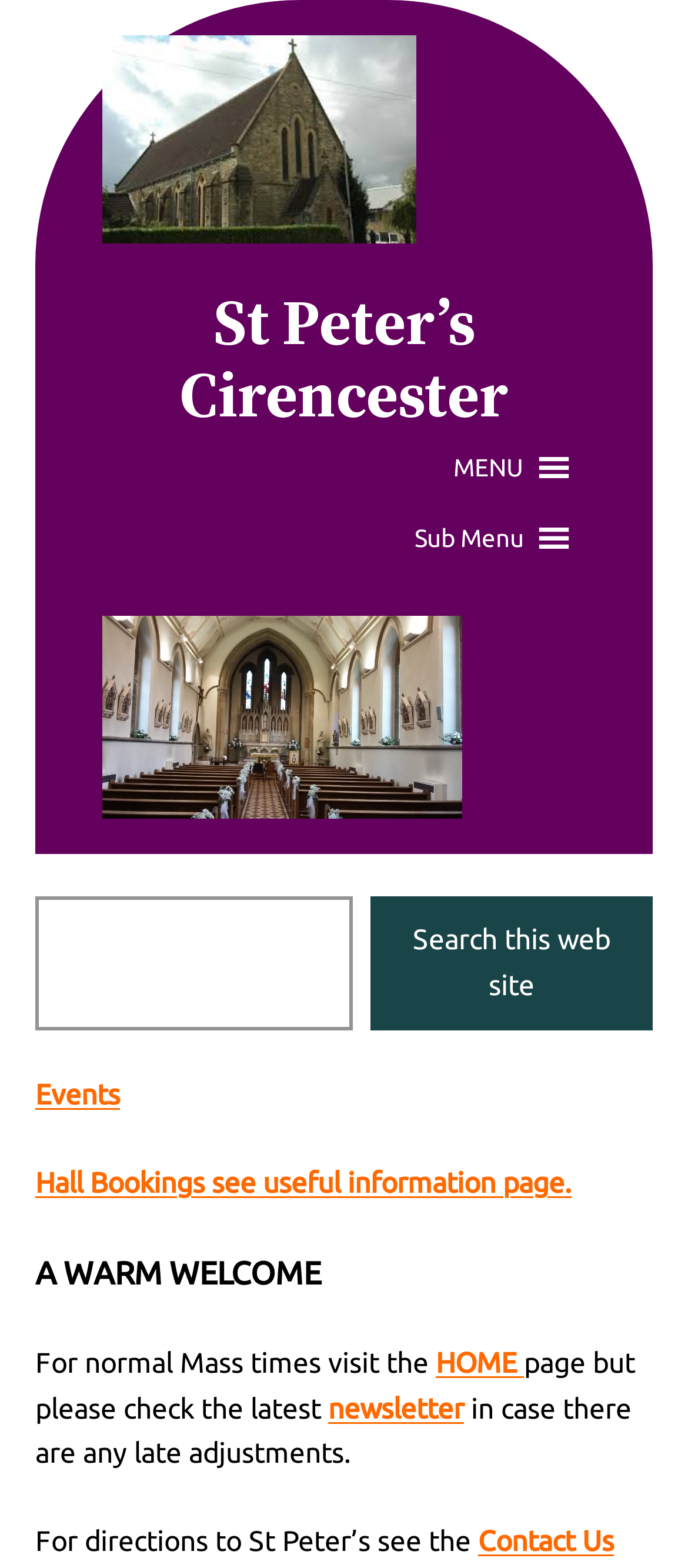Write an elaborate caption that captures the essence of the webpage.

The webpage appears to be the home page of St Peter's Cirencester, a church website. At the top-left corner, there is a figure, likely a logo or an image related to the church. Next to it, there is a heading that reads "St Peter's Cirencester". 

On the top-right corner, there are two menu buttons, "MENU" and "Sub Menu", which are not expanded. Below these buttons, there is another figure, possibly an image or a graphic element.

In the middle of the page, there is a search bar with a search box and a "Search this web site" button. 

Below the search bar, there are several links and text elements. The first link is "Events", followed by a link to "Hall Bookings see useful information page." Then, there is a heading that reads "A WARM WELCOME". 

The text "For normal Mass times visit the" is followed by a link to the "HOME" page, and then the text "page but please check the latest" is followed by a link to the "newsletter". The sentence is completed with the text "in case there are any late adjustments." 

Finally, at the bottom of the page, there is a text that reads "For directions to St Peter’s see the", but it seems to be cut off, possibly due to the page layout or content.